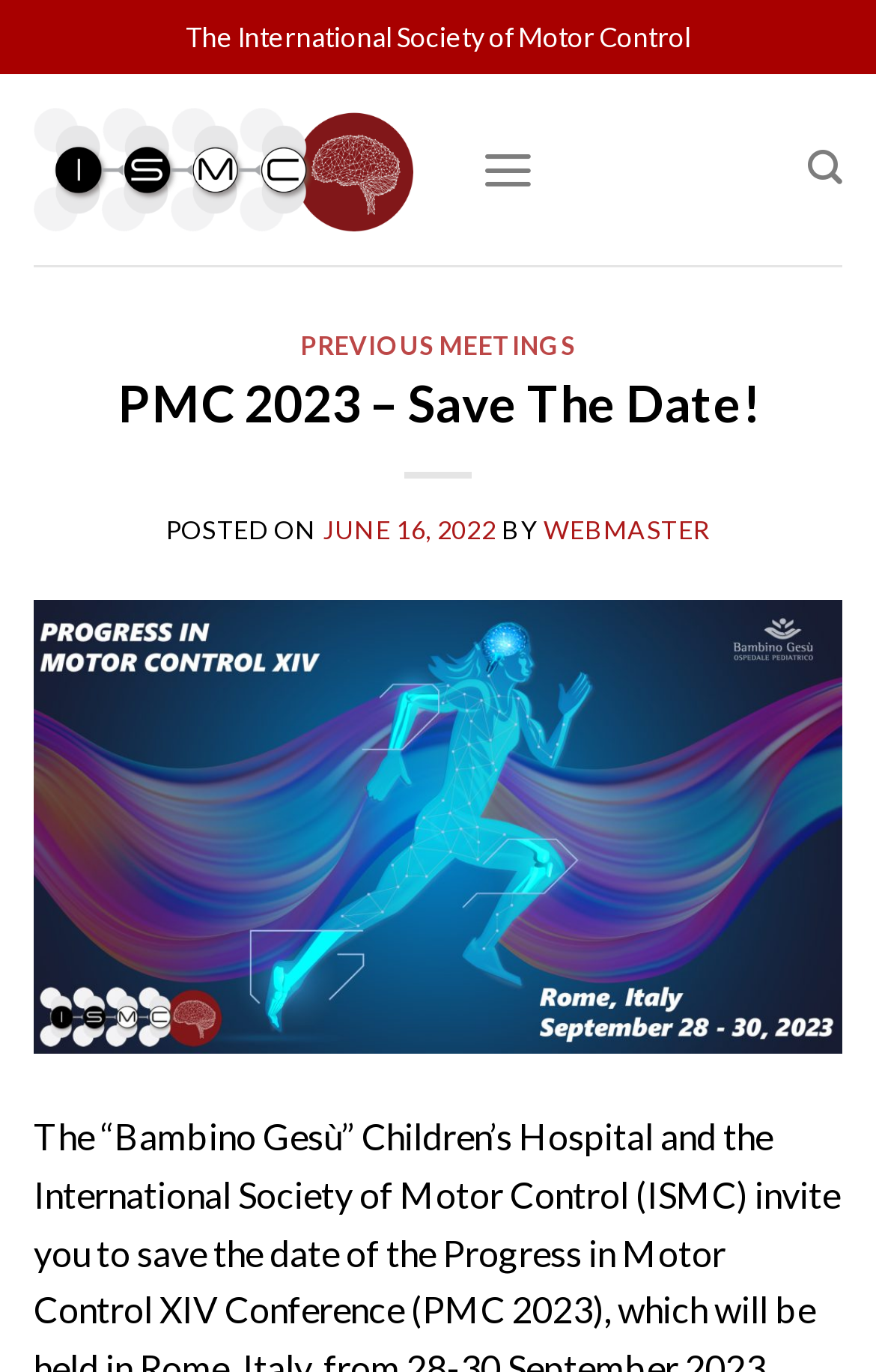Respond to the question below with a single word or phrase:
What is the topic of the previous meetings?

PREVIOUS MEETINGS